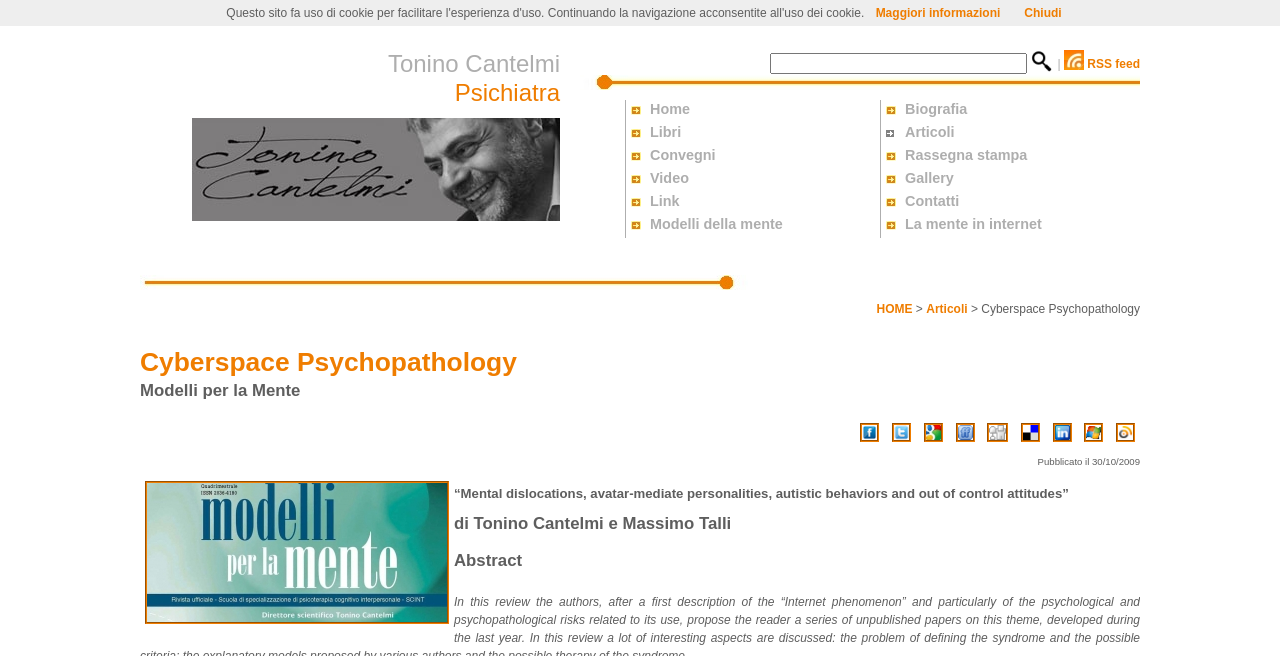What is the date of publication?
Answer the question using a single word or phrase, according to the image.

30/10/2009